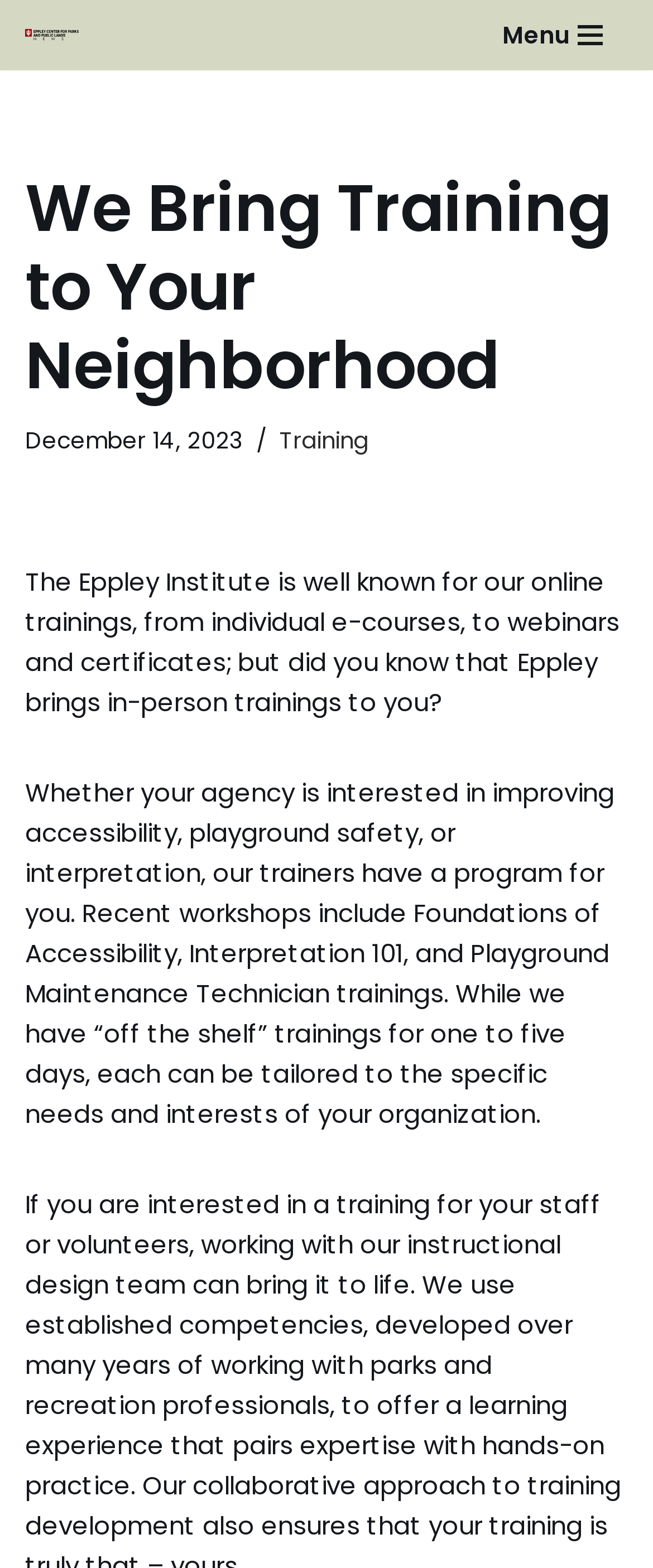Using the given element description, provide the bounding box coordinates (top-left x, top-left y, bottom-right x, bottom-right y) for the corresponding UI element in the screenshot: Training

[0.428, 0.271, 0.564, 0.292]